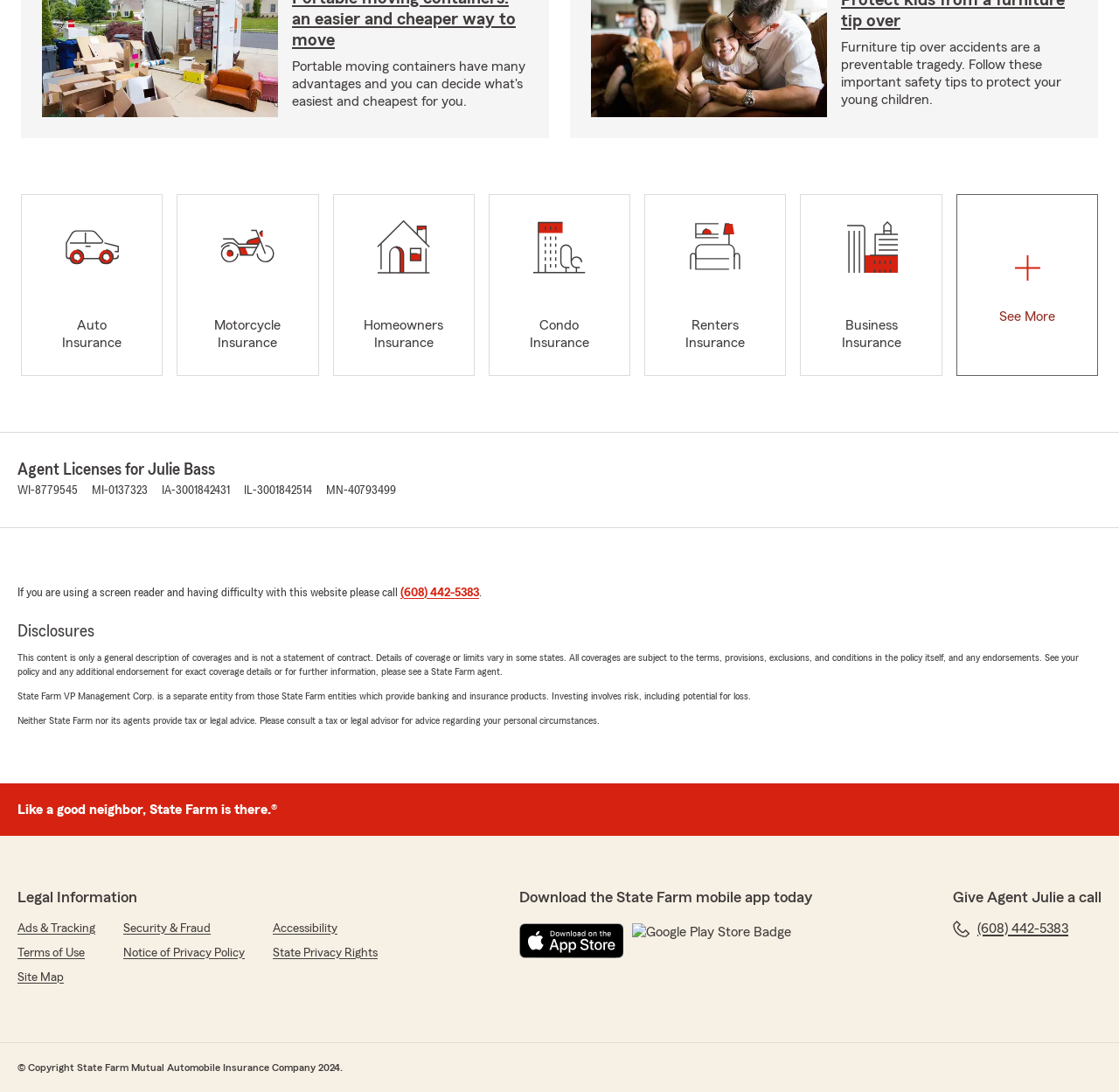Answer the question with a brief word or phrase:
What is the phone number to call for screen reader help?

(608) 442-5383